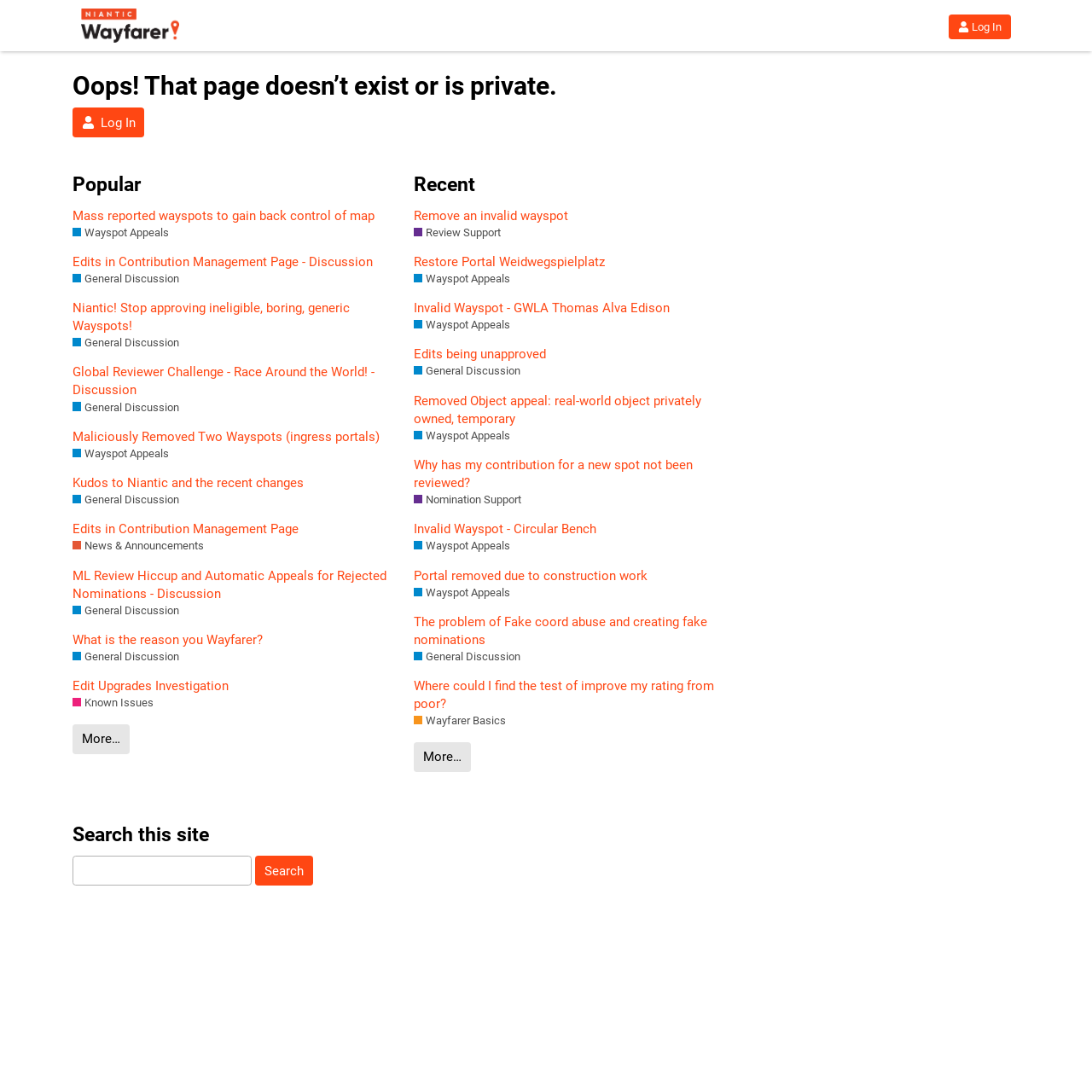How many 'More…' links are there on the webpage?
Look at the screenshot and respond with a single word or phrase.

2